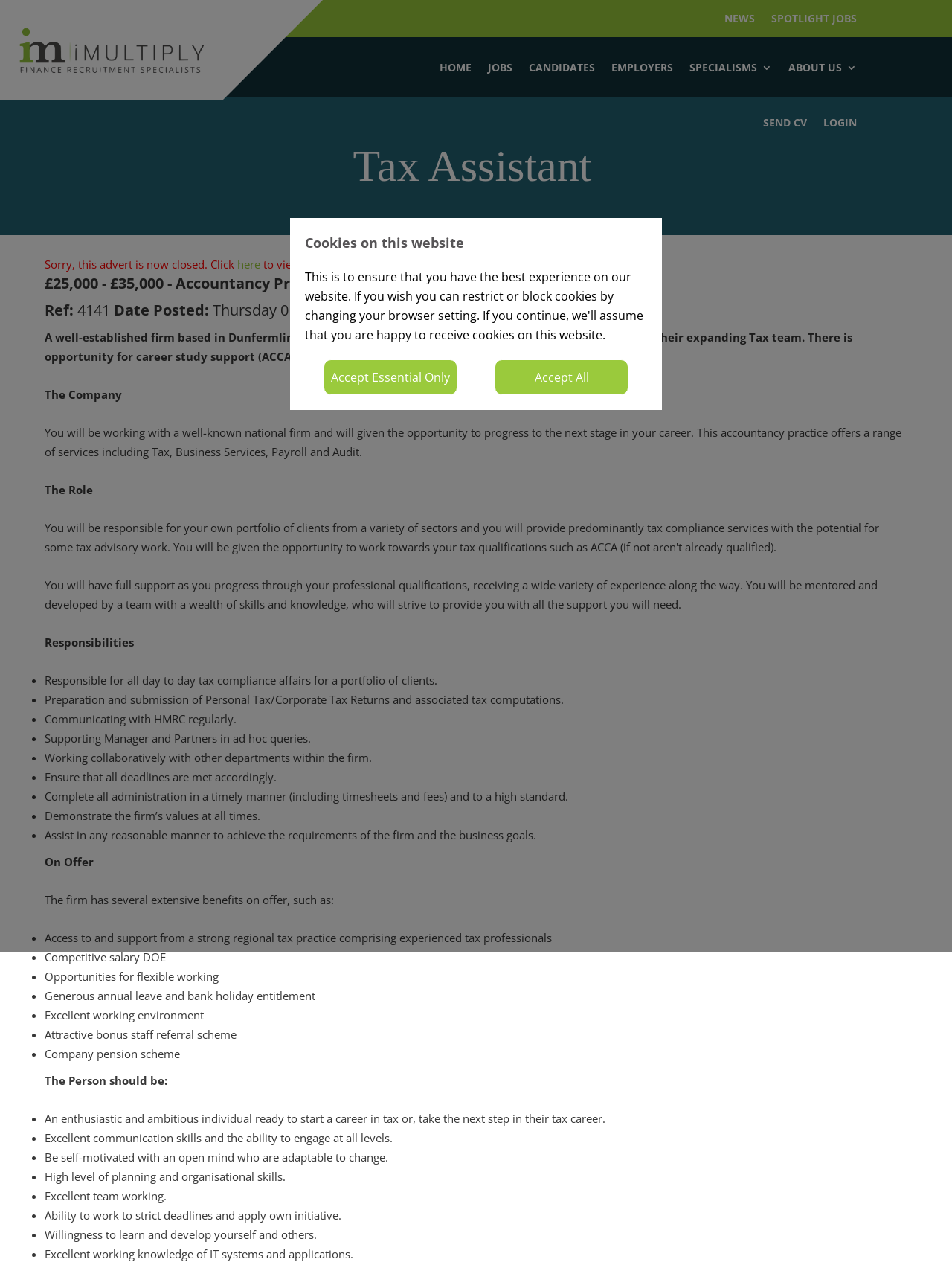What is the salary range for this job?
Provide a comprehensive and detailed answer to the question.

The salary range for this job can be found in the job description section, where it is stated as '£25,000 - £35,000'.